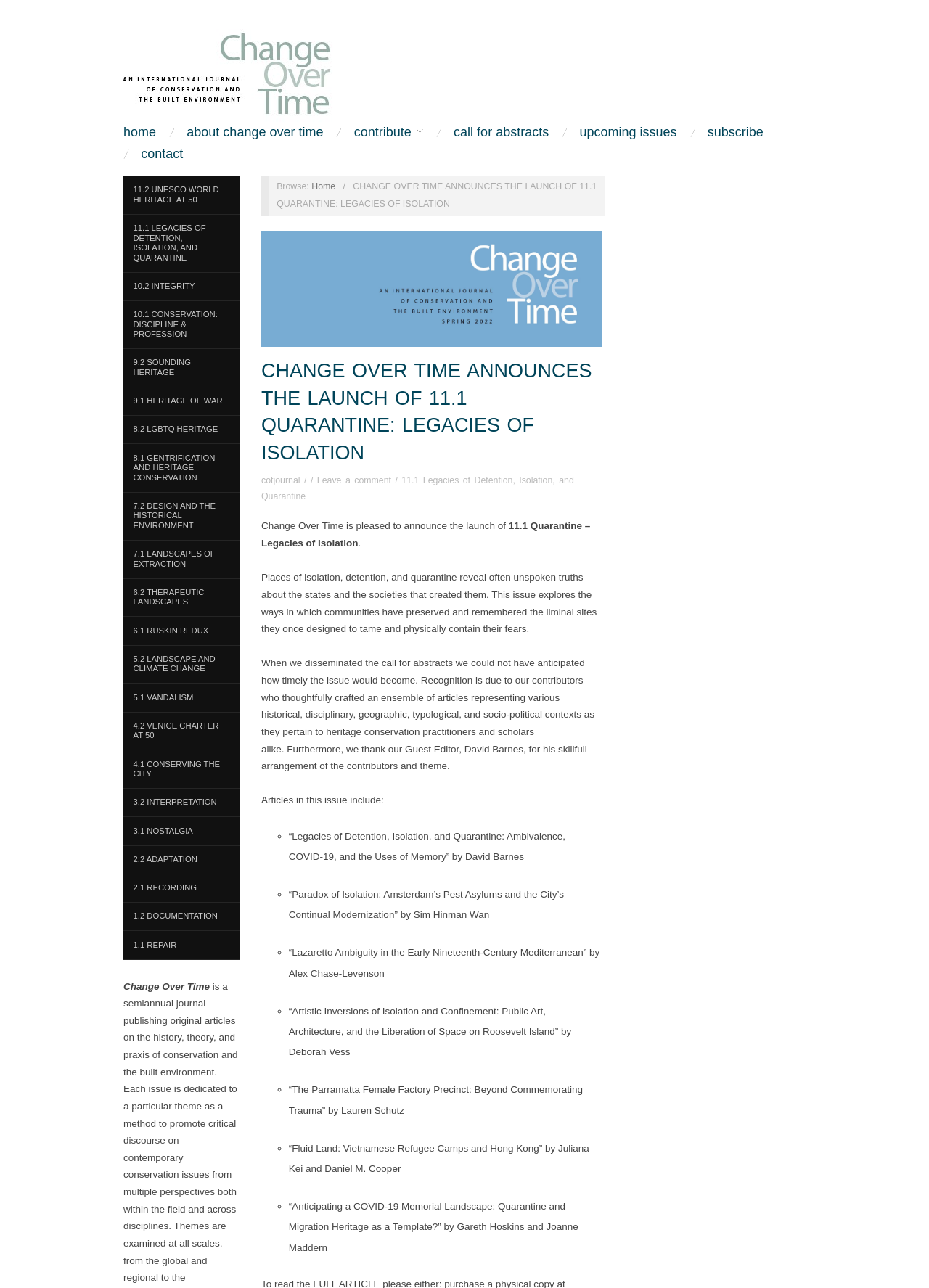Provide the bounding box coordinates of the area you need to click to execute the following instruction: "Leave a comment on the current issue".

[0.341, 0.369, 0.421, 0.377]